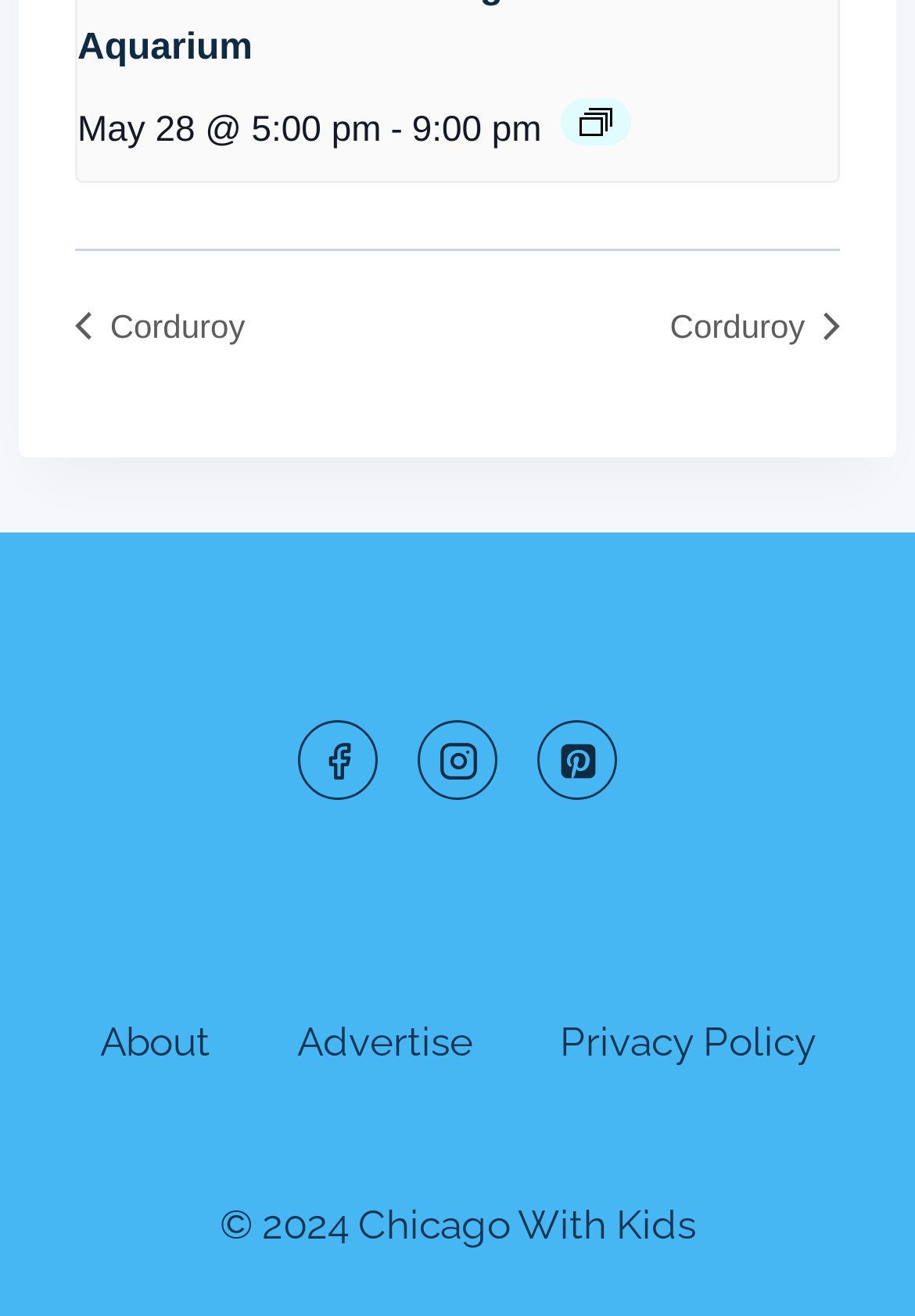How many social media links are there?
Examine the image and give a concise answer in one word or a short phrase.

3